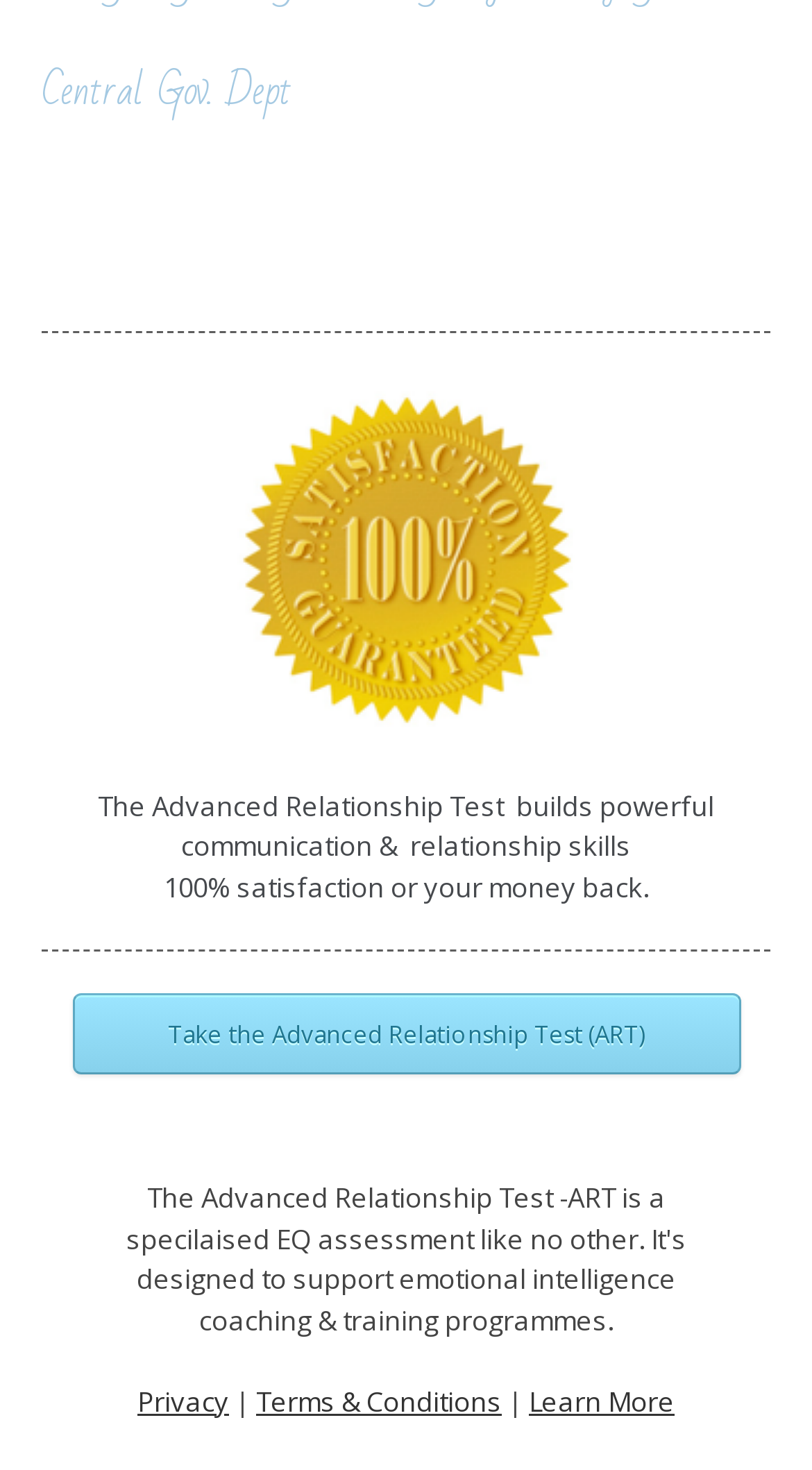What is the purpose of the Advanced Relationship Test?
Look at the image and respond with a single word or a short phrase.

builds powerful communication & relationship skills